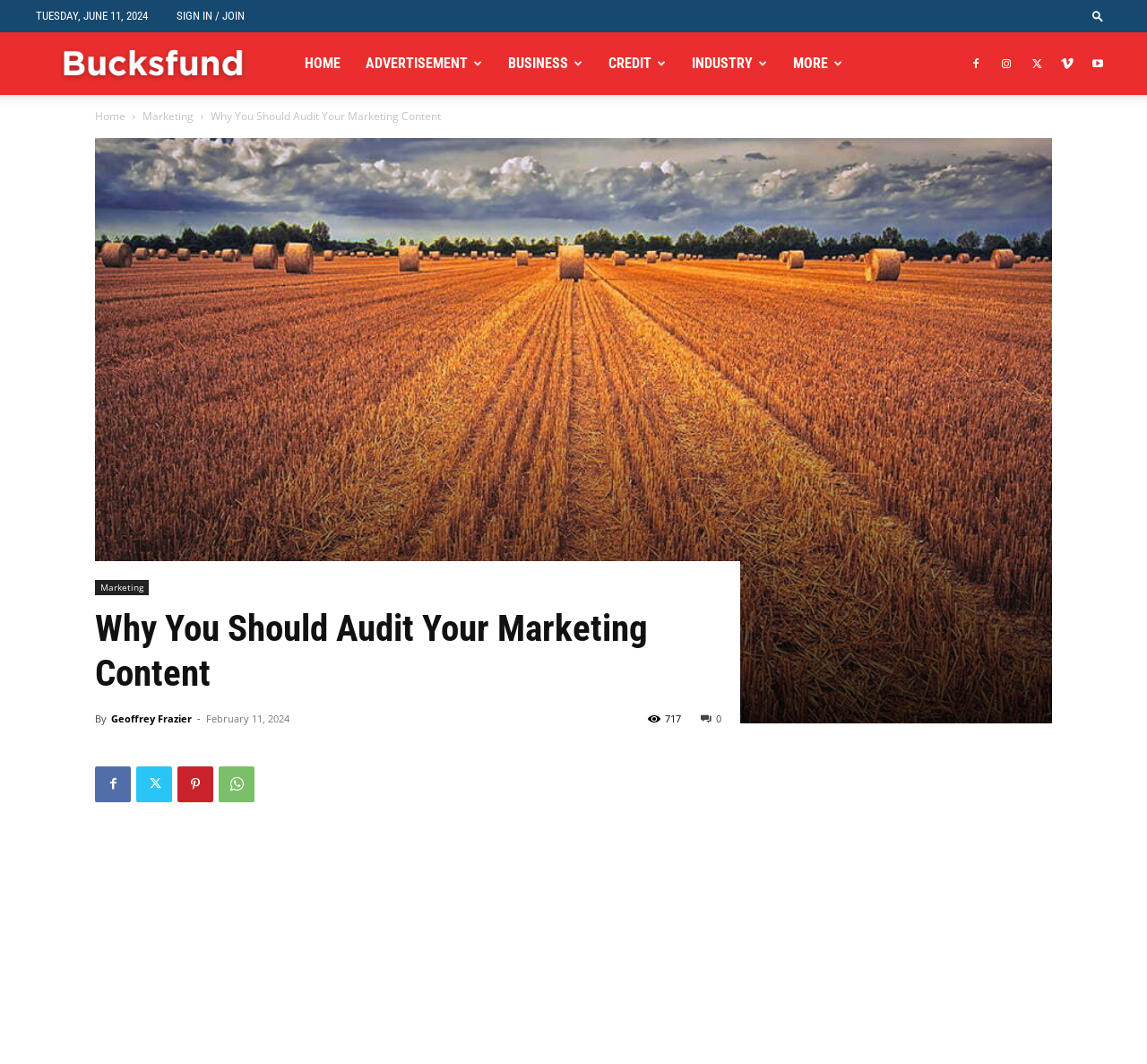What is the date displayed at the top of the webpage?
Could you give a comprehensive explanation in response to this question?

I found the date by looking at the top of the webpage, where I saw a static text element with the content 'TUESDAY, JUNE 11, 2024'.